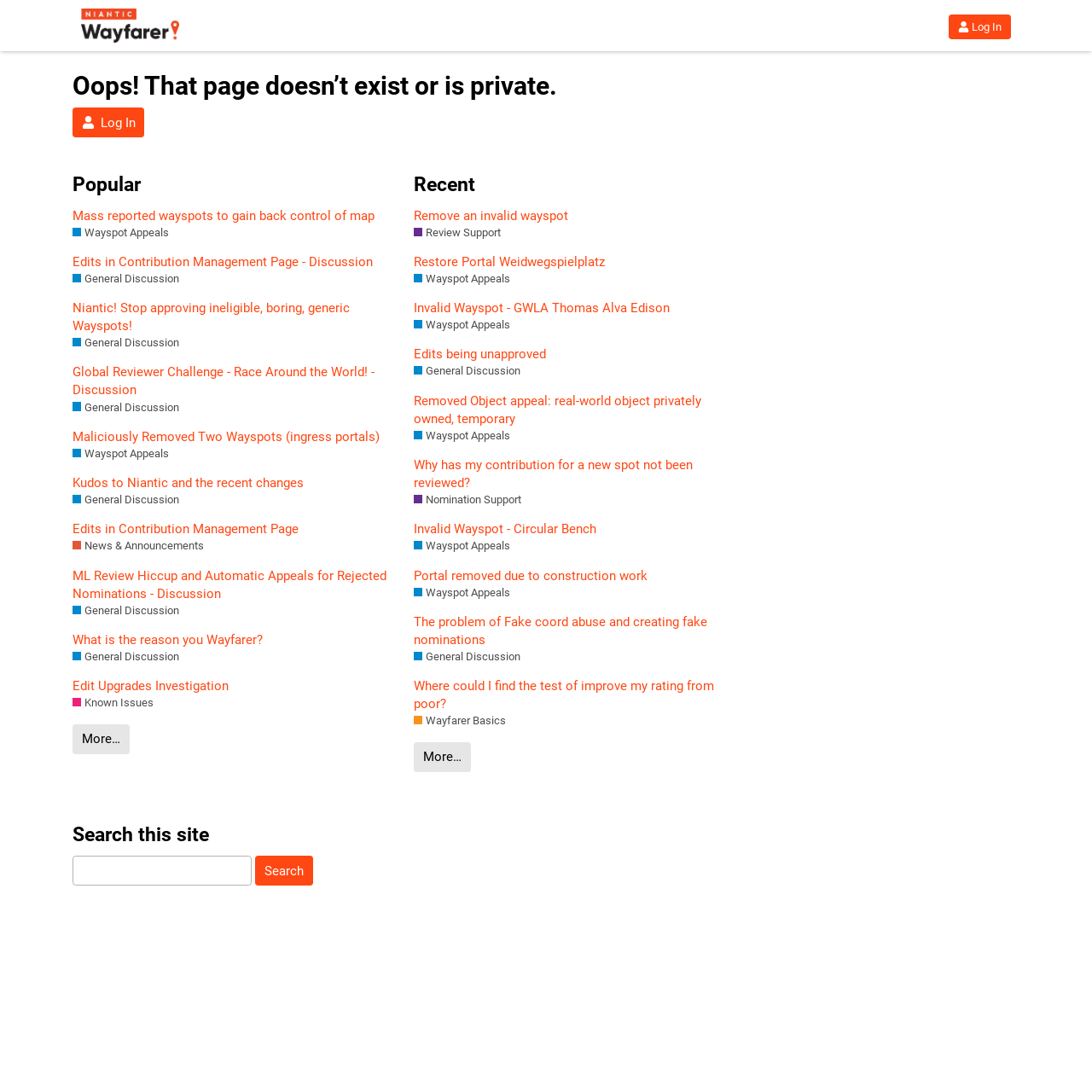Locate the bounding box coordinates of the clickable area needed to fulfill the instruction: "Go to News & Announcements".

[0.066, 0.493, 0.187, 0.508]